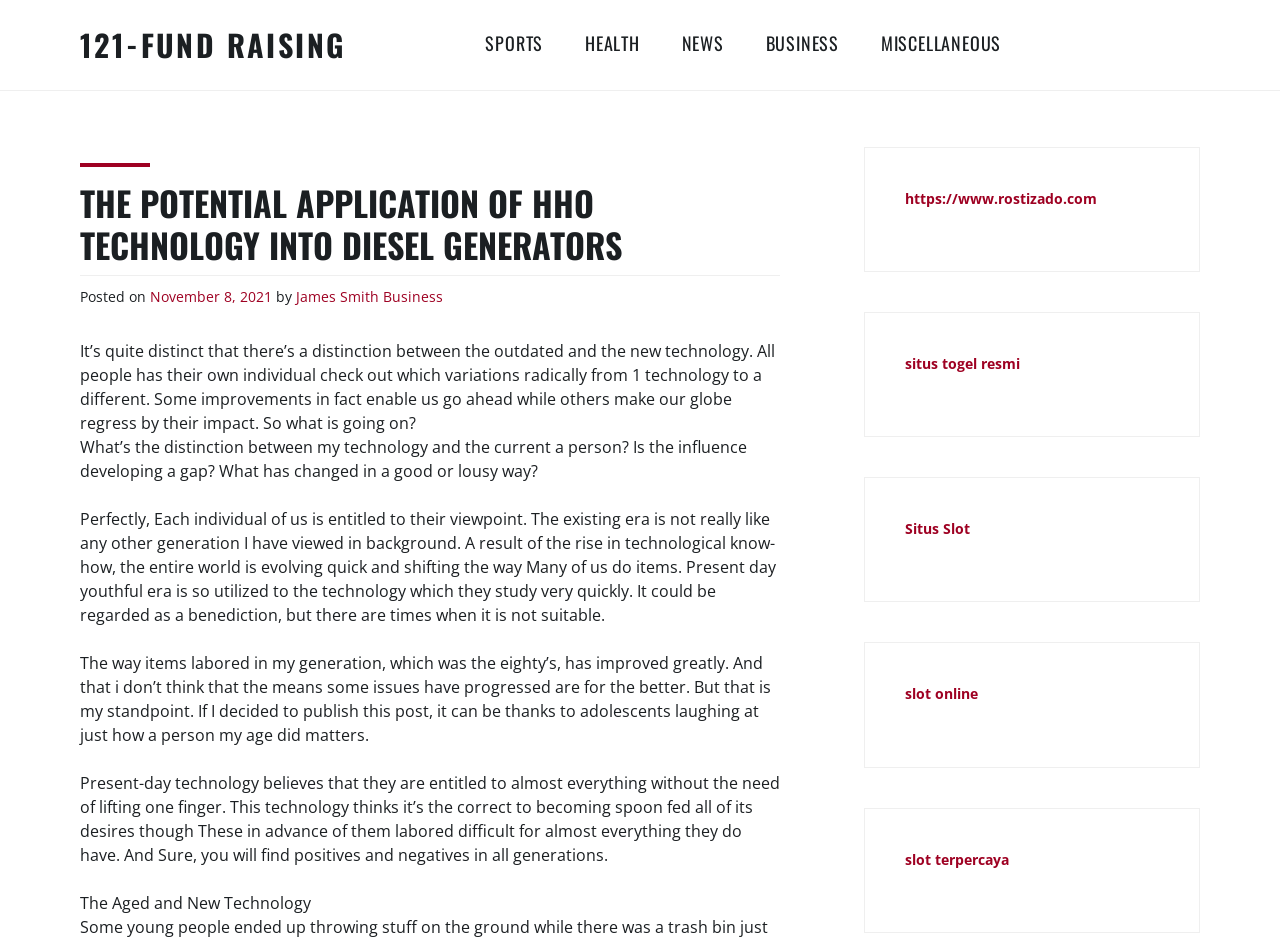Identify the bounding box coordinates for the UI element described as: "aria-label="QuoteDark Inspirational Quotes Android App"".

None